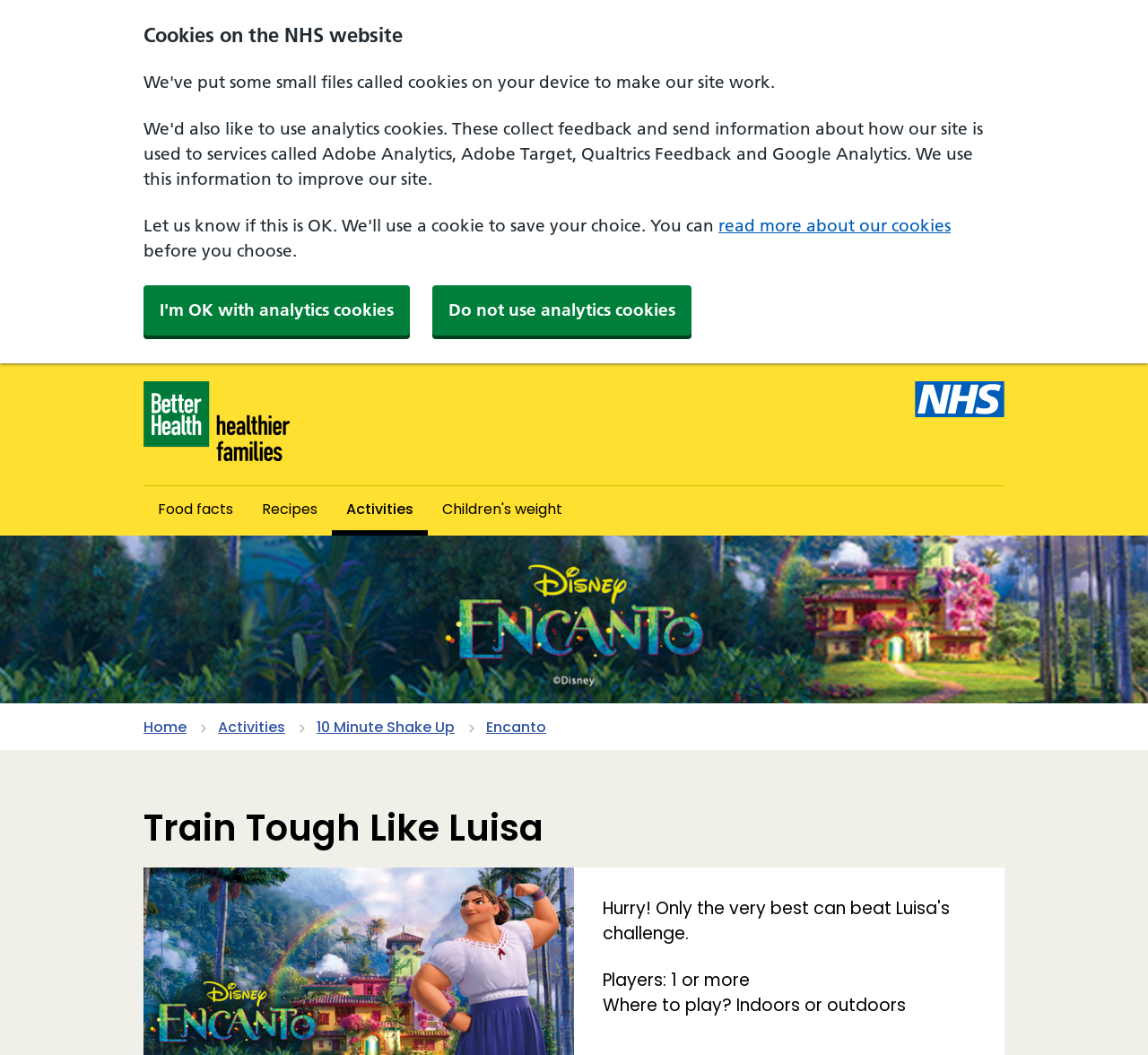Where can this game be played?
Refer to the image and offer an in-depth and detailed answer to the question.

I obtained this answer by examining the StaticText element 'Where to play? Indoors or outdoors' which is a child of the heading 'Train Tough Like Luisa'.